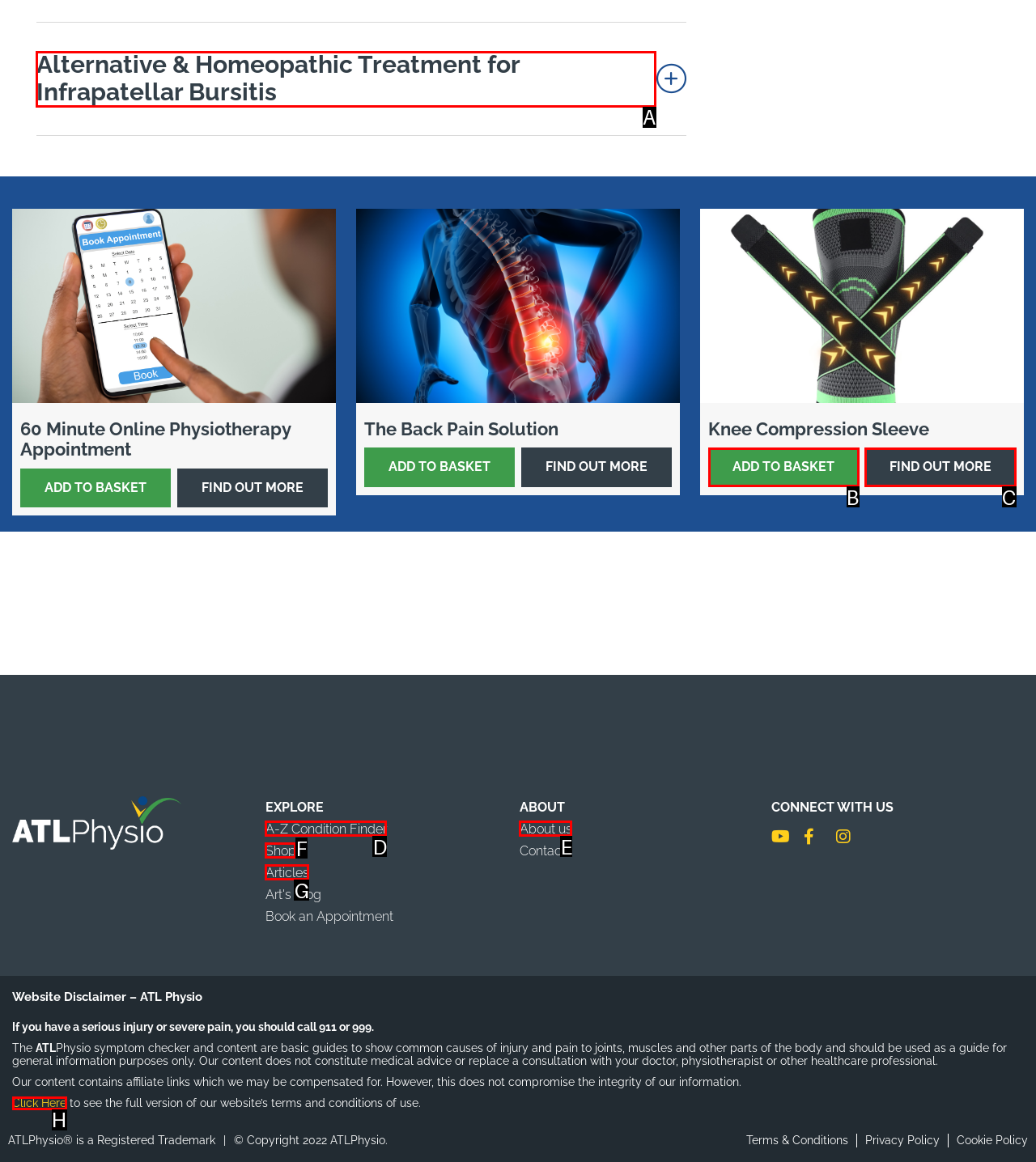For the given instruction: Explore alternative treatment for infrapatellar bursitis, determine which boxed UI element should be clicked. Answer with the letter of the corresponding option directly.

A